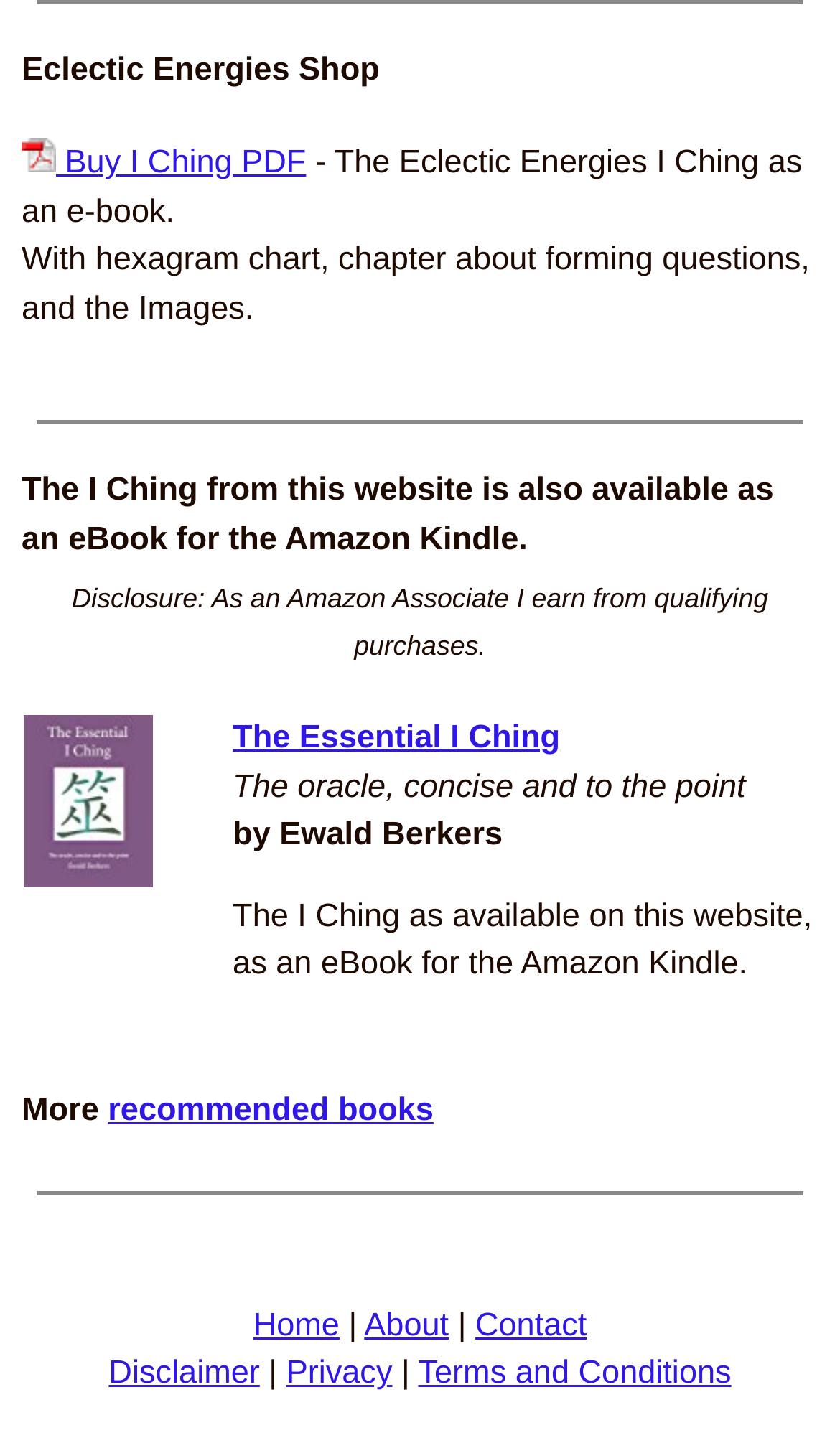Who is the author of the I Ching eBook?
Answer the question using a single word or phrase, according to the image.

Ewald Berkers